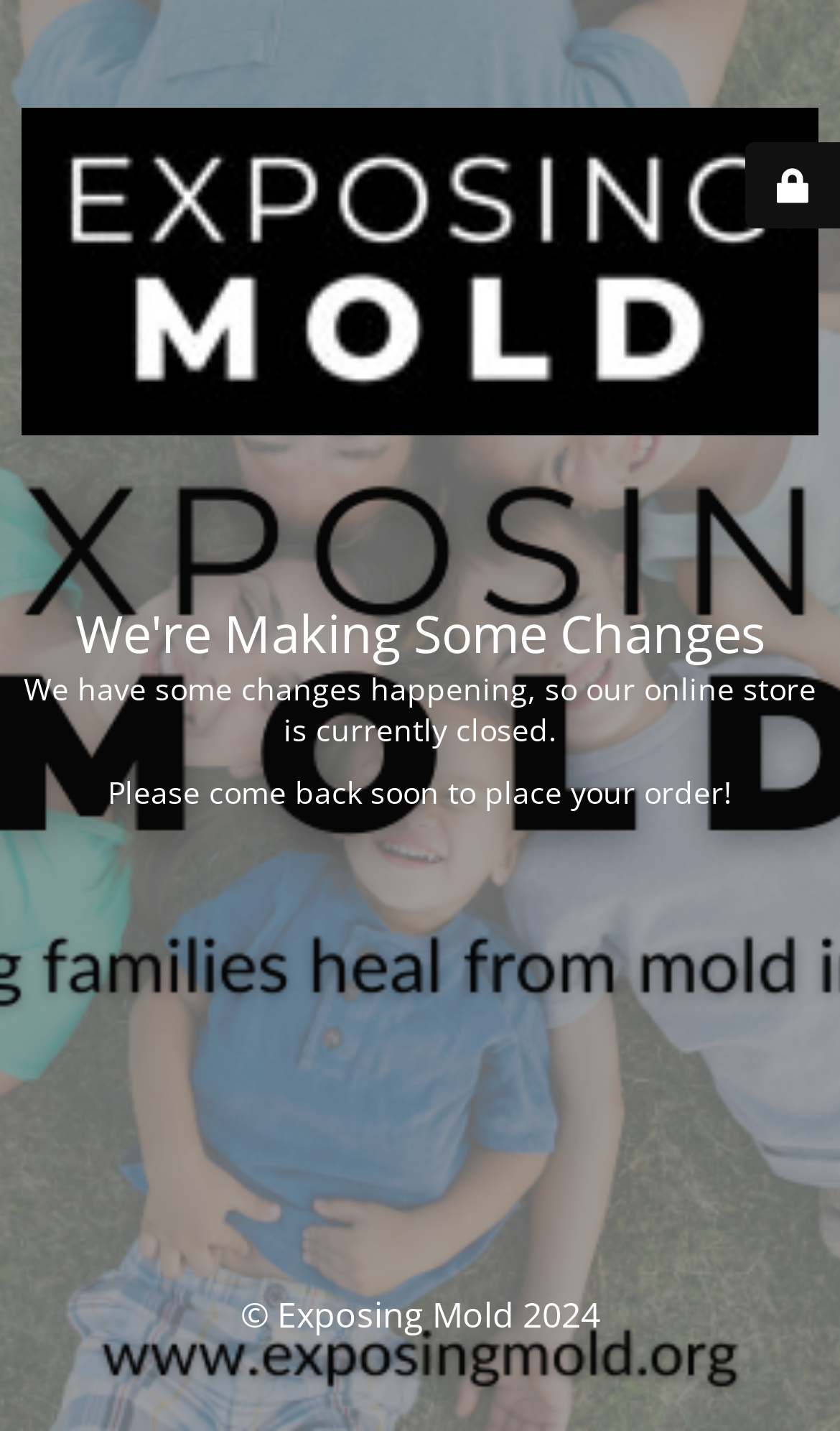What is the logo image located at?
Using the information from the image, give a concise answer in one word or a short phrase.

Top left corner